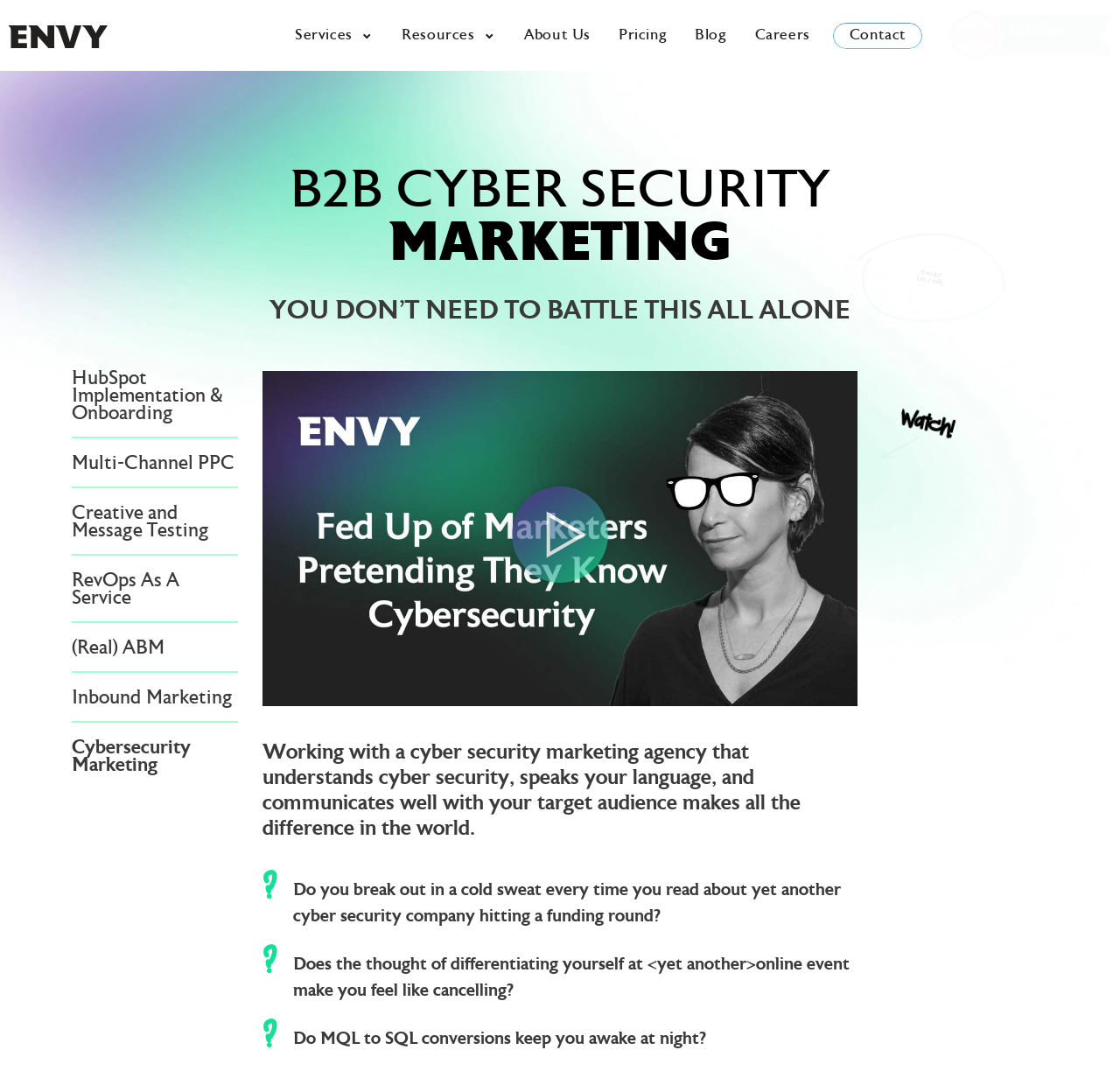What is the purpose of the 'Play Video' button?
Using the image, give a concise answer in the form of a single word or short phrase.

To watch a video about fed up of marketers